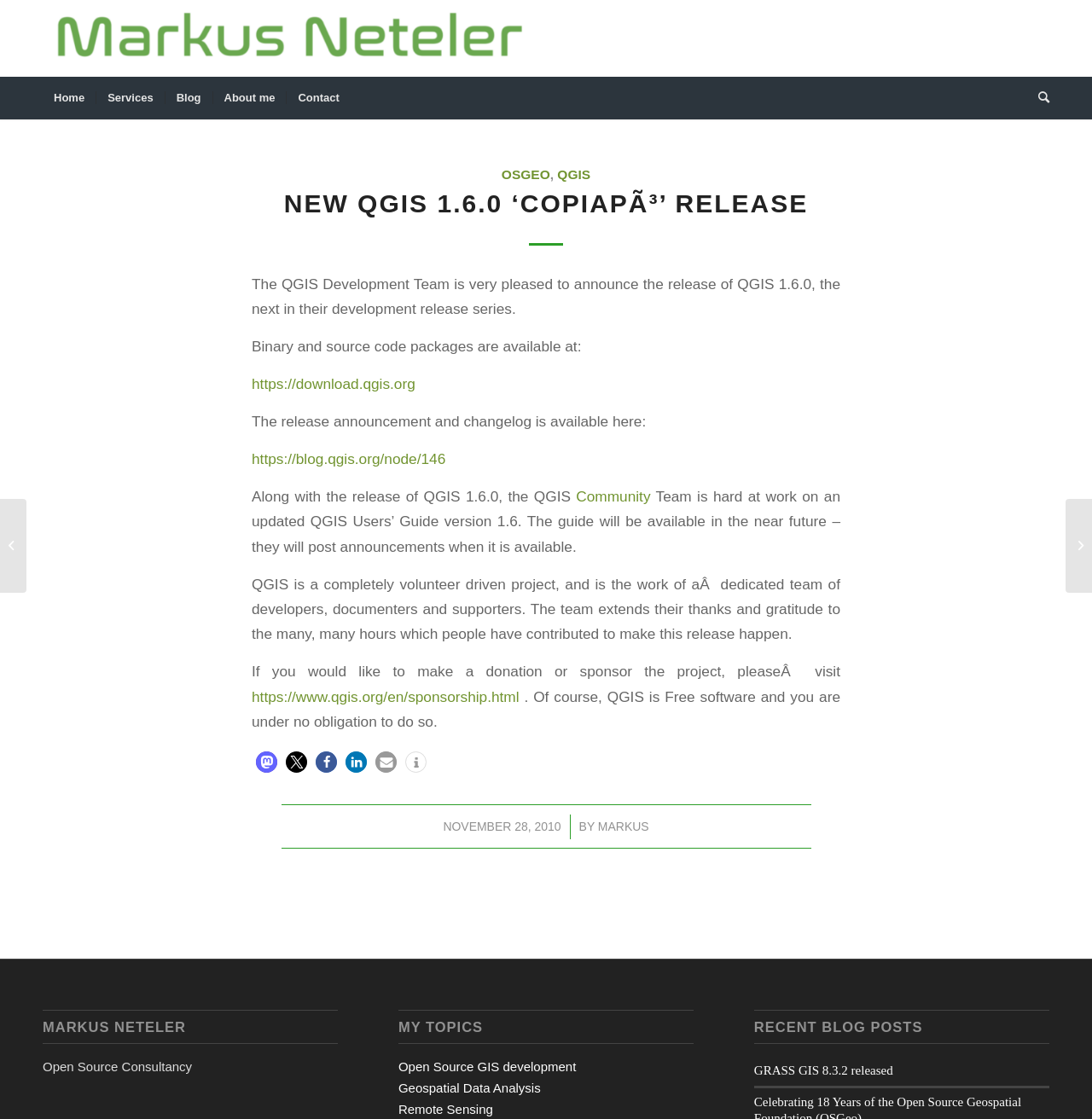Identify the bounding box coordinates of the specific part of the webpage to click to complete this instruction: "Read the blog post about GRASS GIS 8.3.2 release".

[0.691, 0.951, 0.818, 0.963]